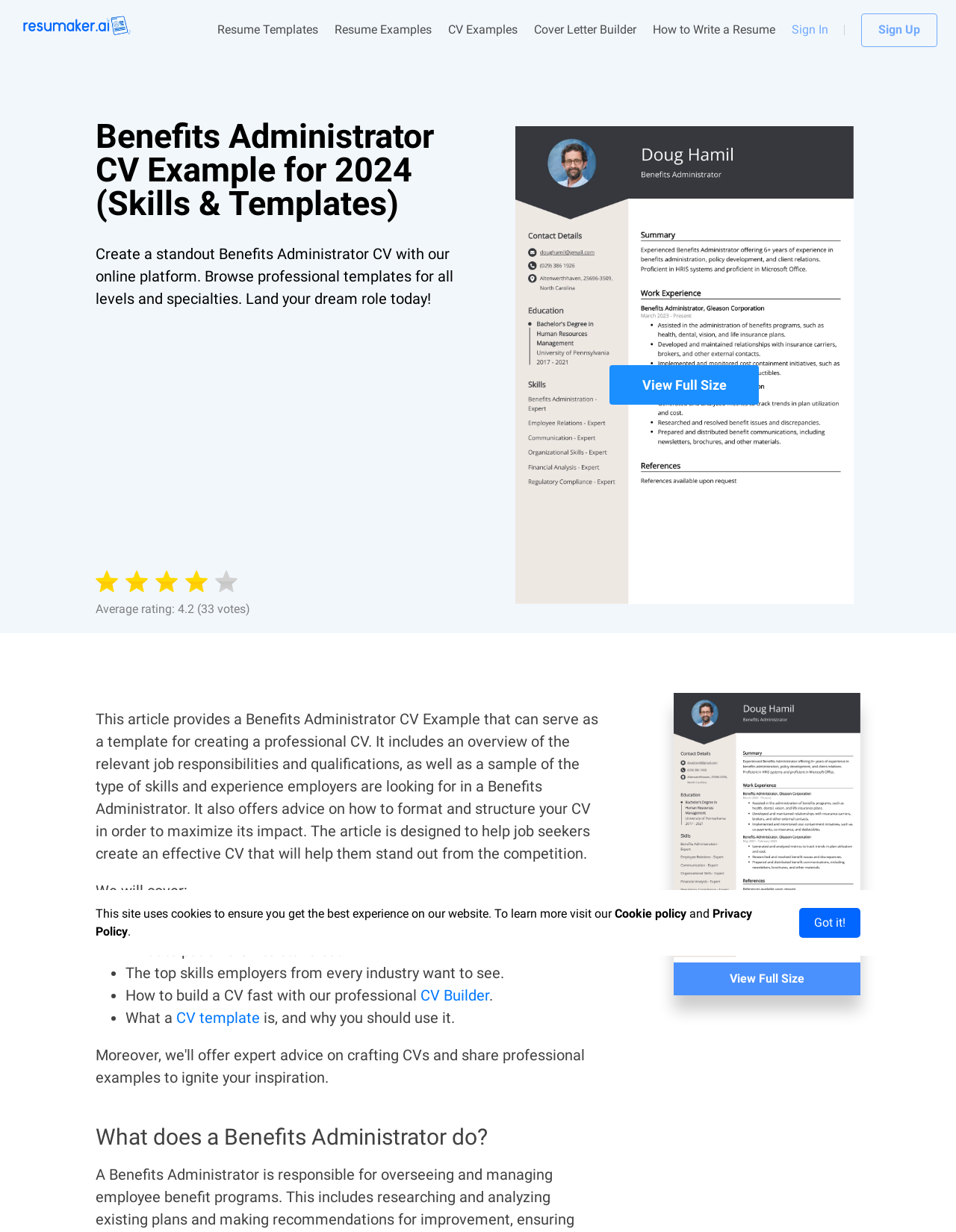Answer the question below using just one word or a short phrase: 
What is the logo at the top left corner?

Resumaker logo